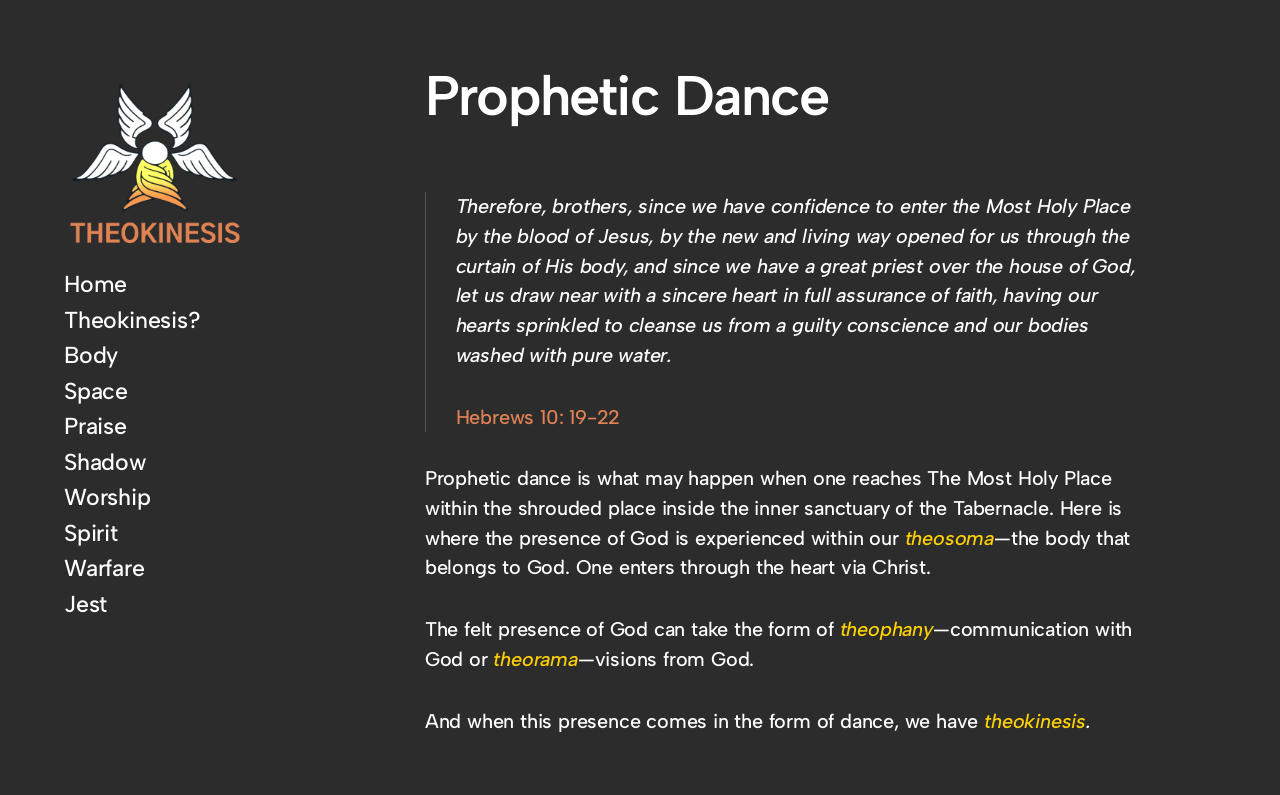What is the Most Holy Place?
Answer with a single word or short phrase according to what you see in the image.

Inner sanctuary of the Tabernacle